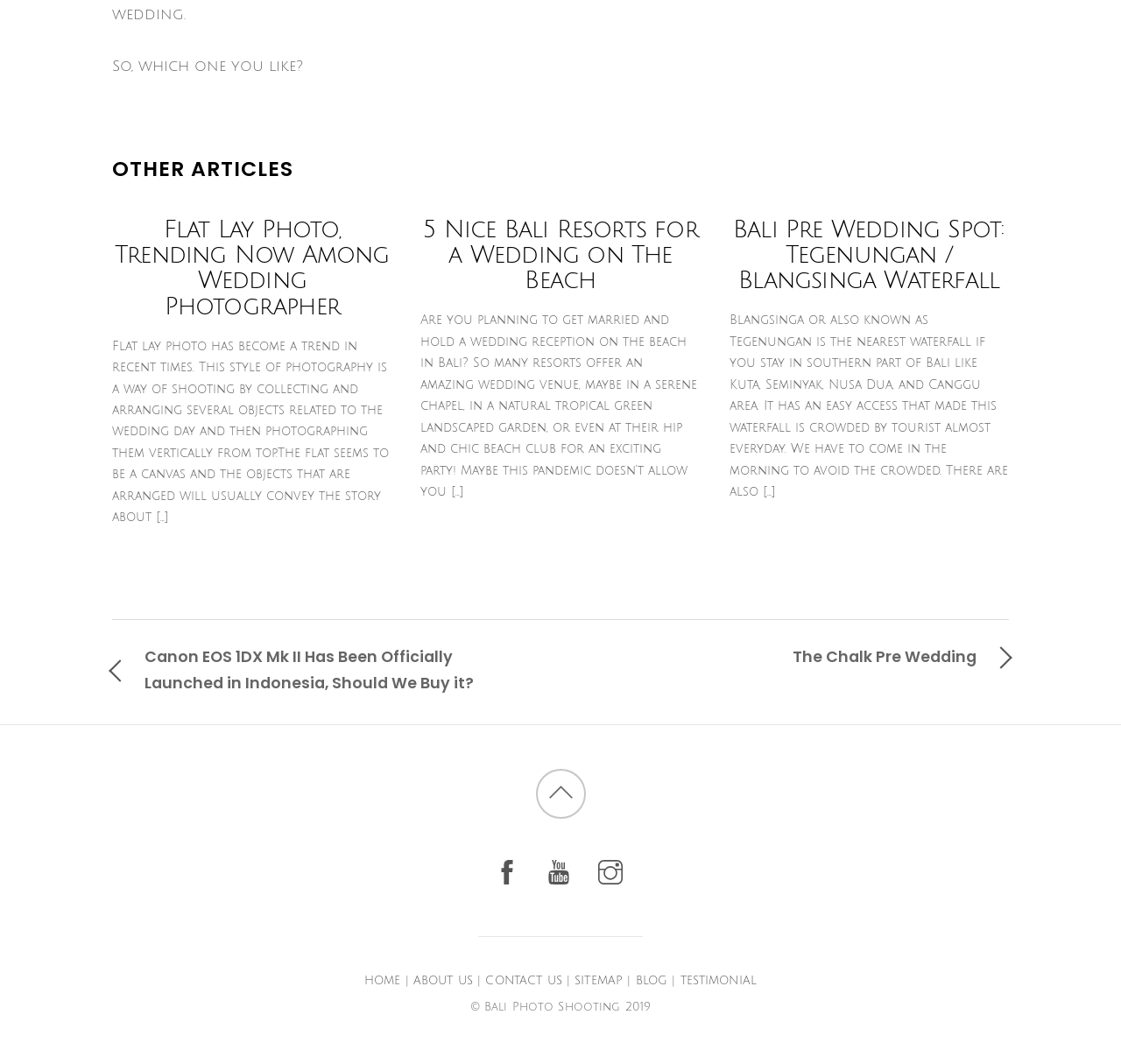Provide the bounding box coordinates of the section that needs to be clicked to accomplish the following instruction: "Go back to top."

[0.478, 0.723, 0.522, 0.77]